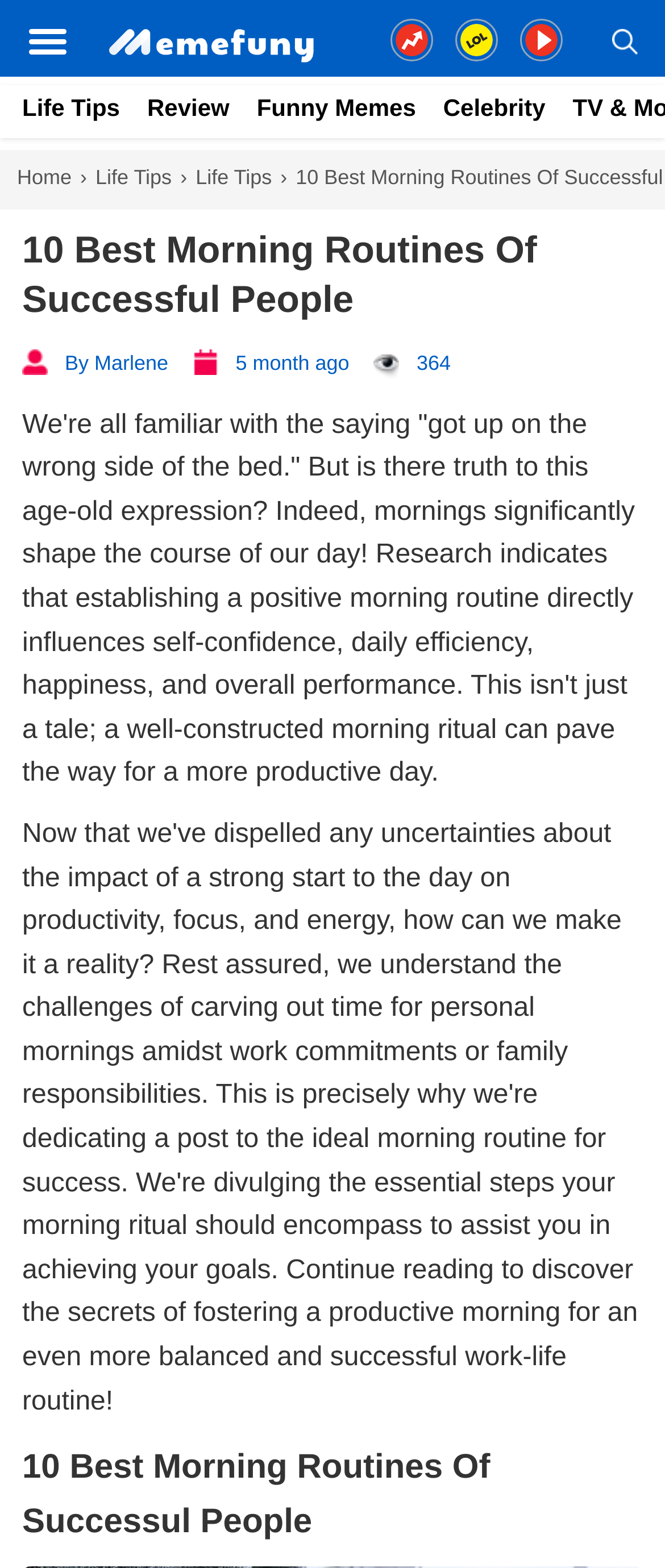Please provide a one-word or short phrase answer to the question:
How many links are there in the top navigation bar?

5